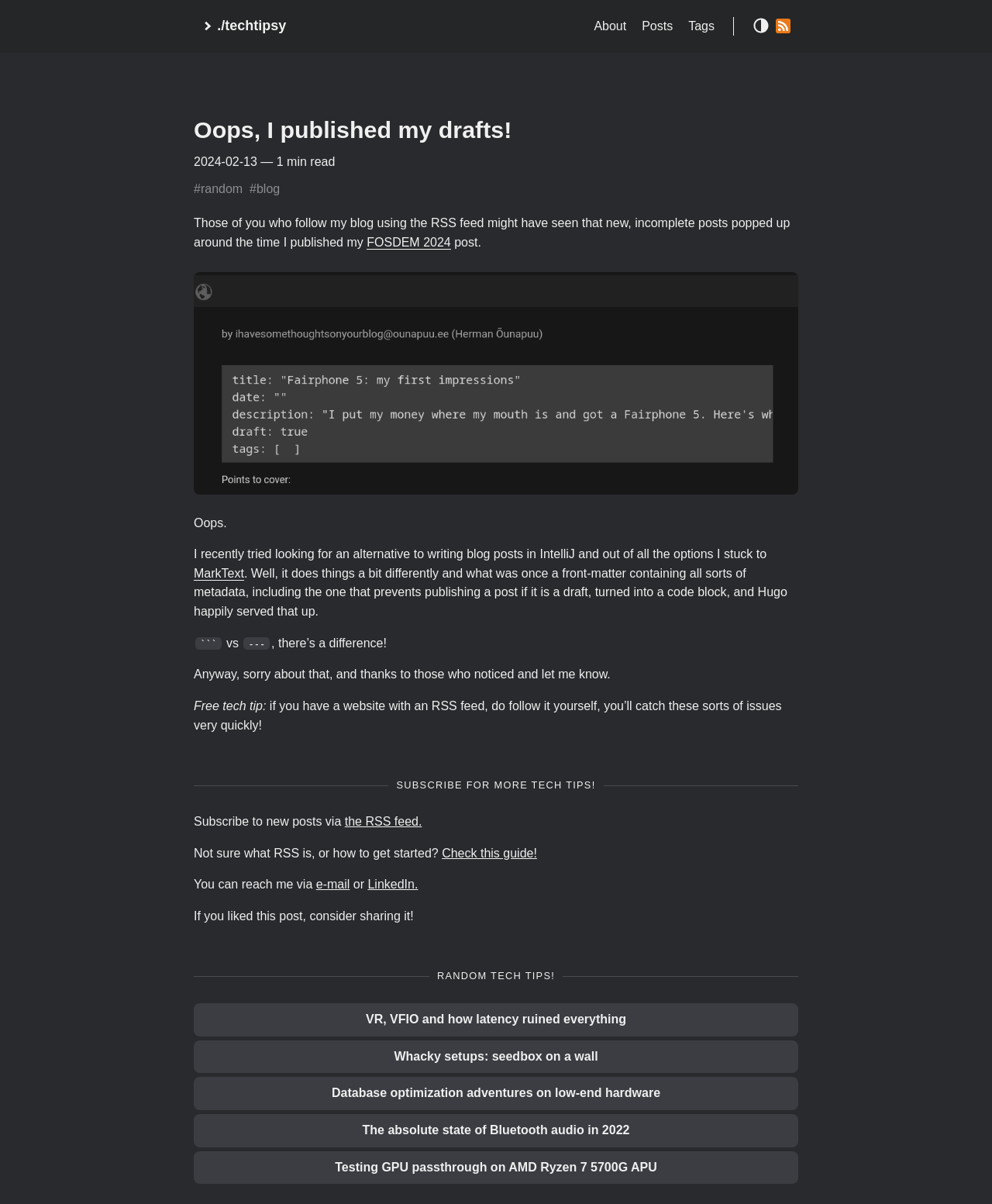Use a single word or phrase to answer this question: 
What is the author's alternative to writing blog posts in IntelliJ?

MarkText